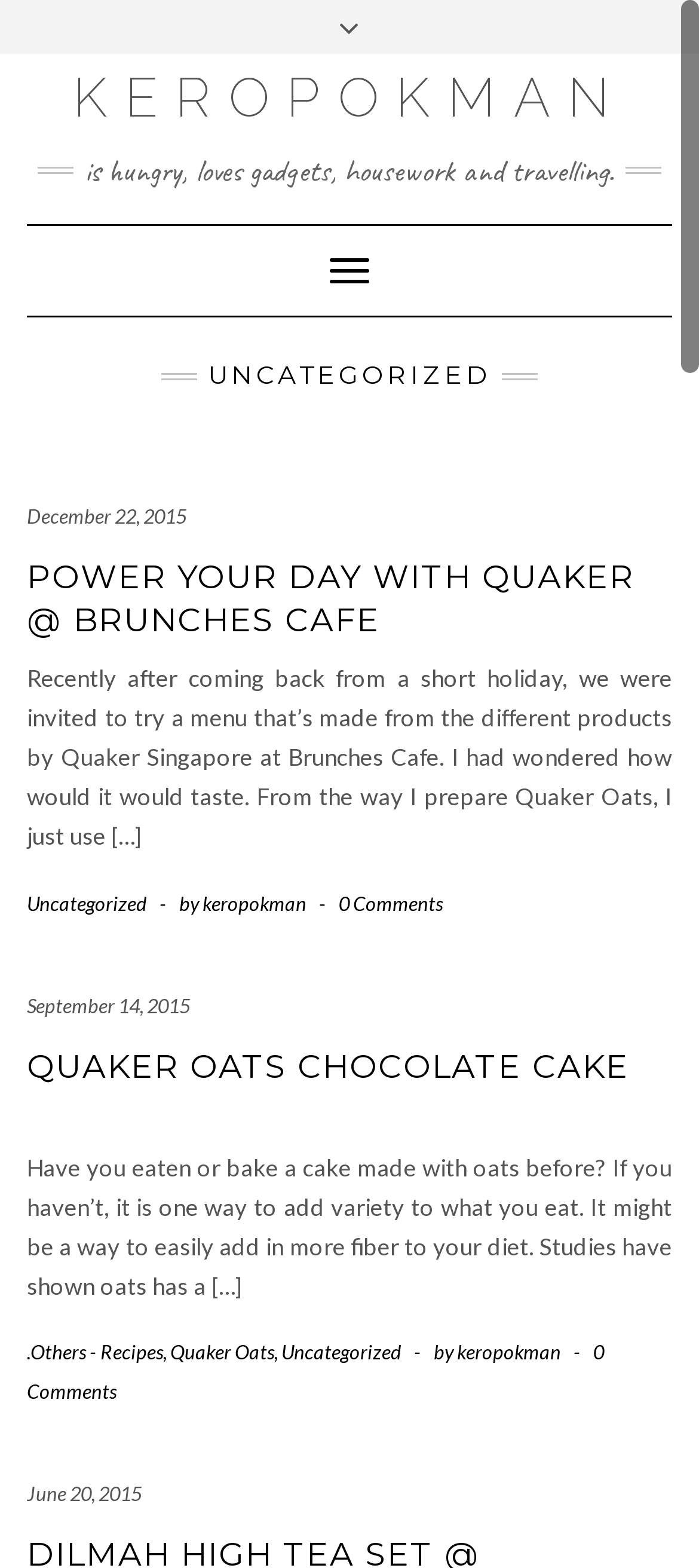Find the bounding box of the element with the following description: "September 14, 2015". The coordinates must be four float numbers between 0 and 1, formatted as [left, top, right, bottom].

[0.038, 0.634, 0.272, 0.649]